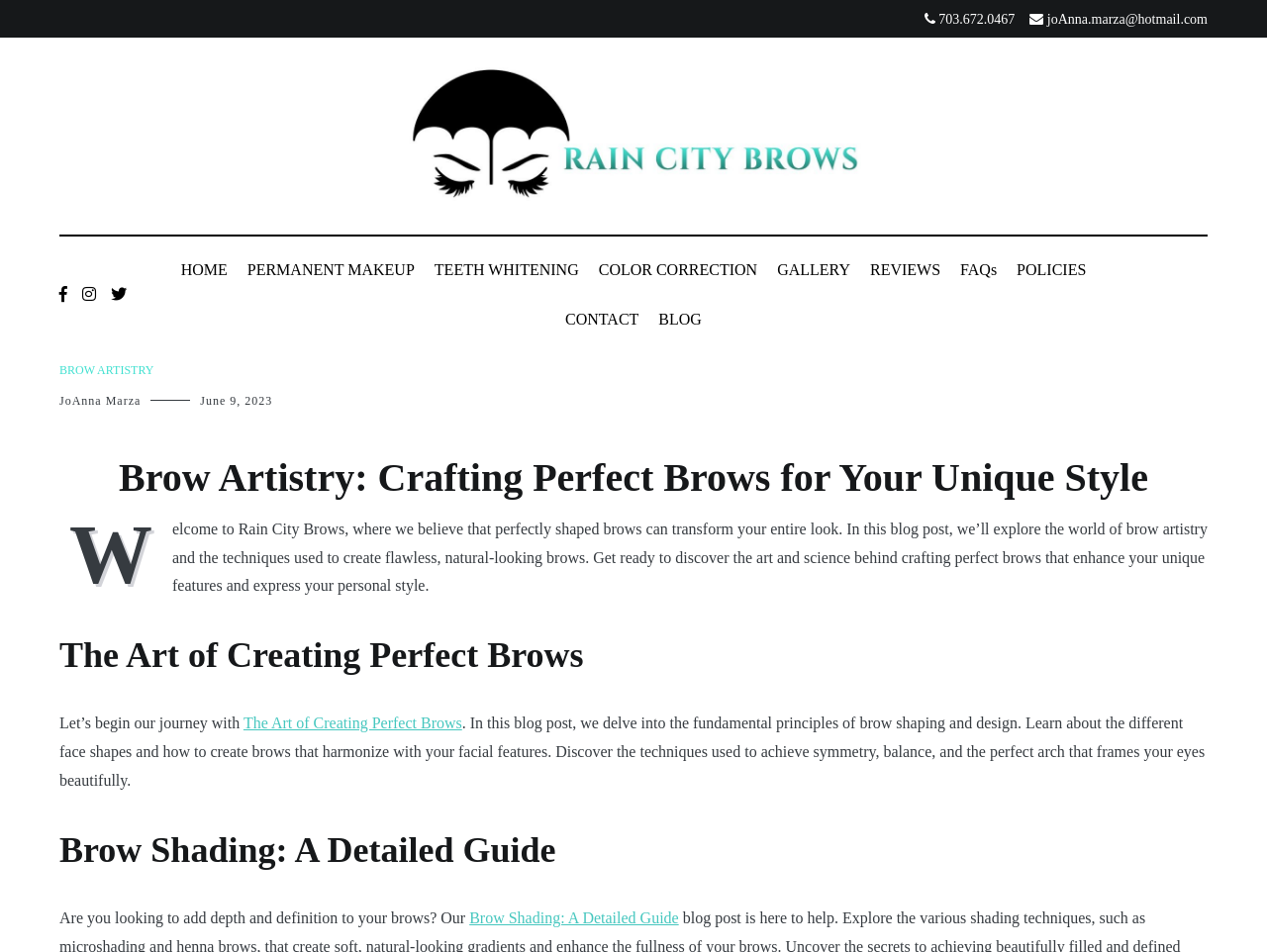Determine the bounding box coordinates of the element's region needed to click to follow the instruction: "Submit a comment". Provide these coordinates as four float numbers between 0 and 1, formatted as [left, top, right, bottom].

None